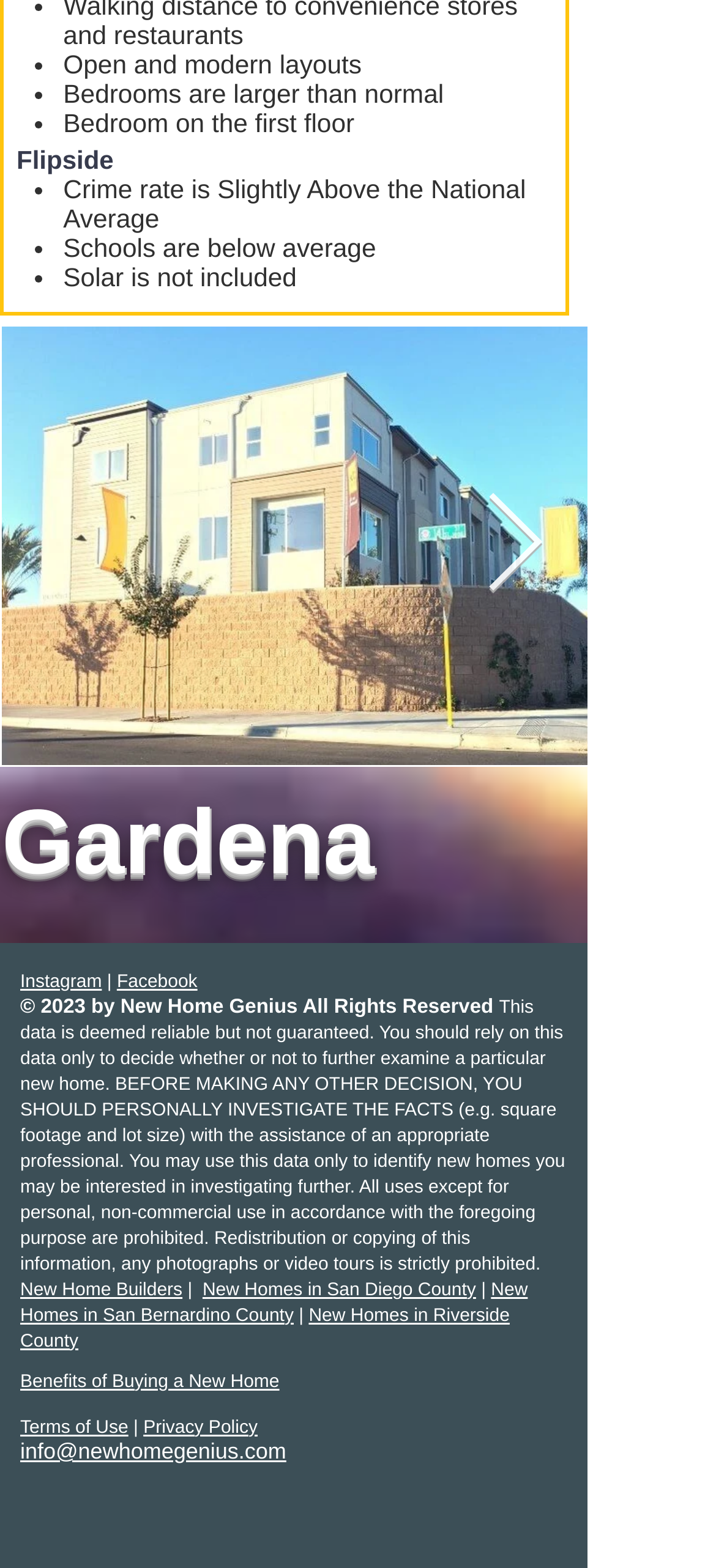Give a one-word or phrase response to the following question: What is the crime rate compared to the national average?

Slightly Above